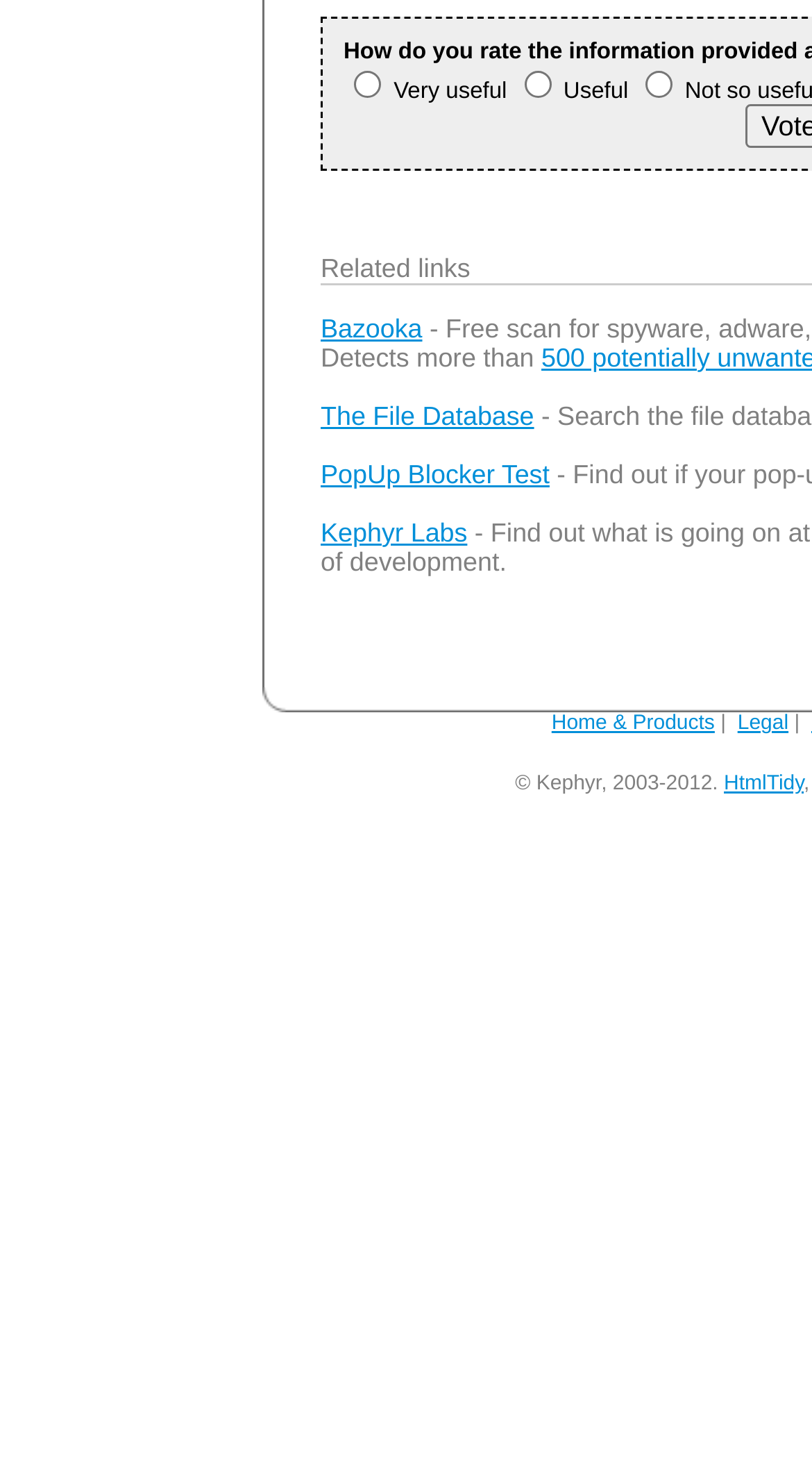Please find the bounding box coordinates for the clickable element needed to perform this instruction: "View the Glossary".

None